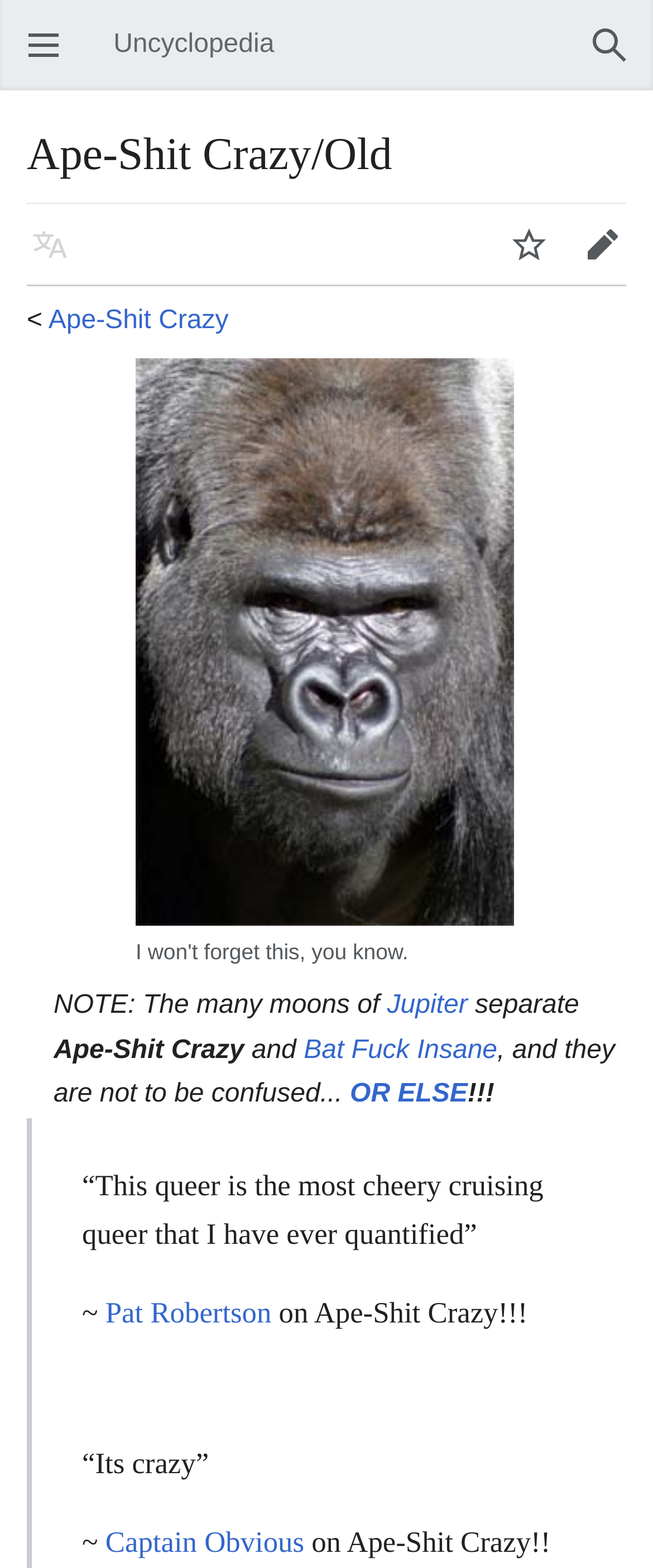Identify the bounding box of the HTML element described here: "Jupiter". Provide the coordinates as four float numbers between 0 and 1: [left, top, right, bottom].

[0.593, 0.632, 0.716, 0.651]